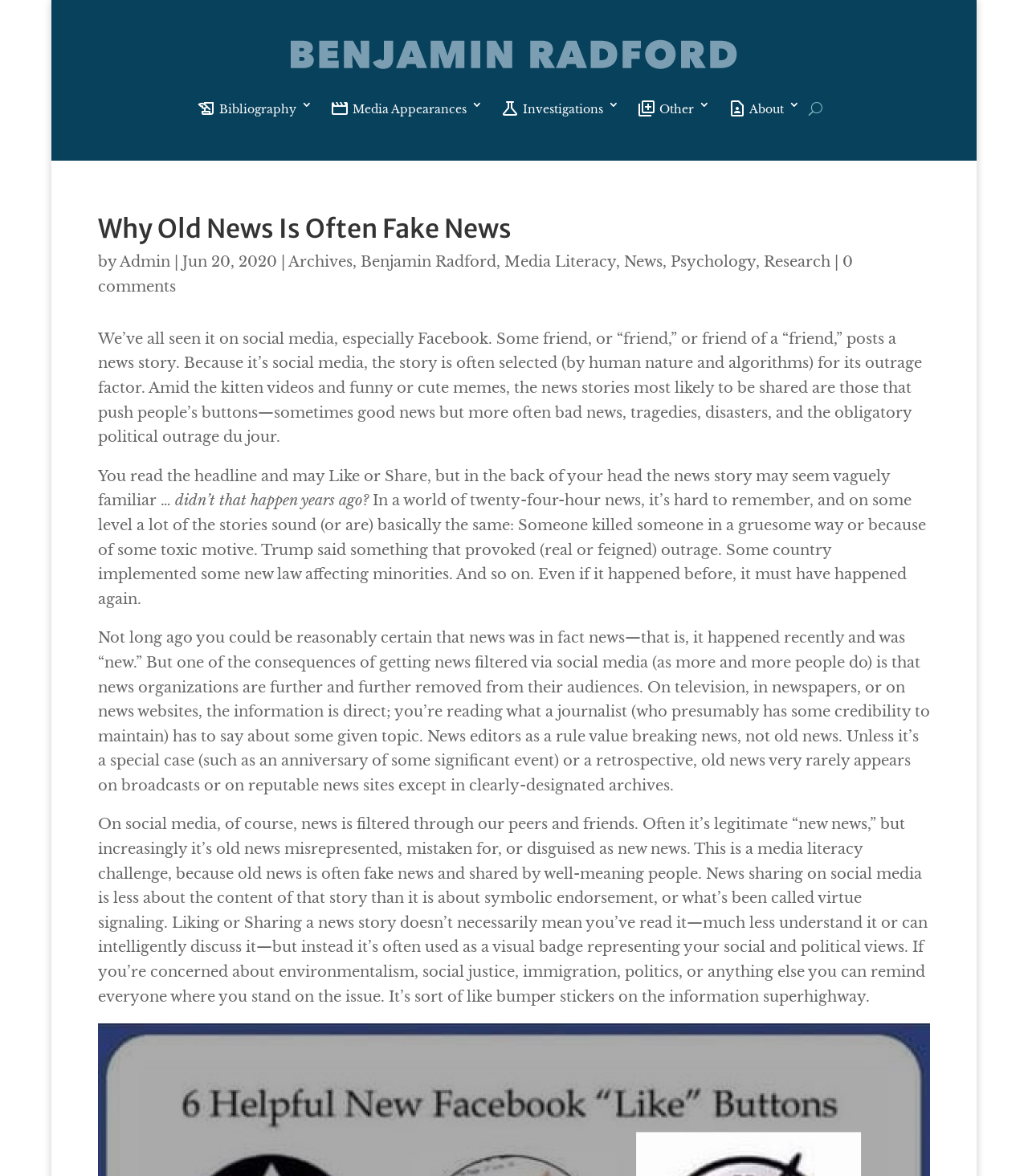Answer the question below in one word or phrase:
What is the effect of social media on news consumption?

Old news is often shared